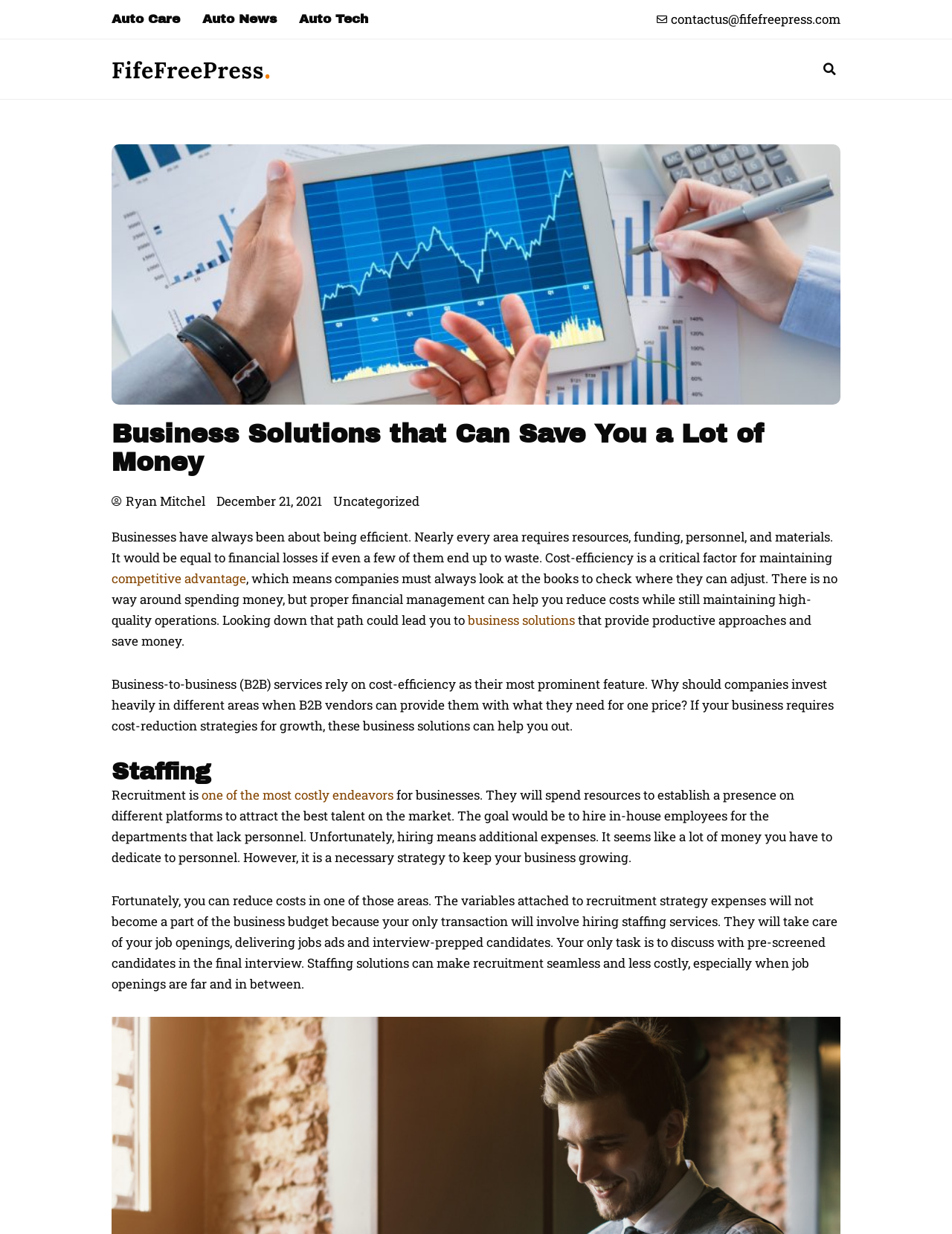Please find the bounding box coordinates of the element that needs to be clicked to perform the following instruction: "Search for business solutions". The bounding box coordinates should be four float numbers between 0 and 1, represented as [left, top, right, bottom].

[0.809, 0.047, 0.883, 0.065]